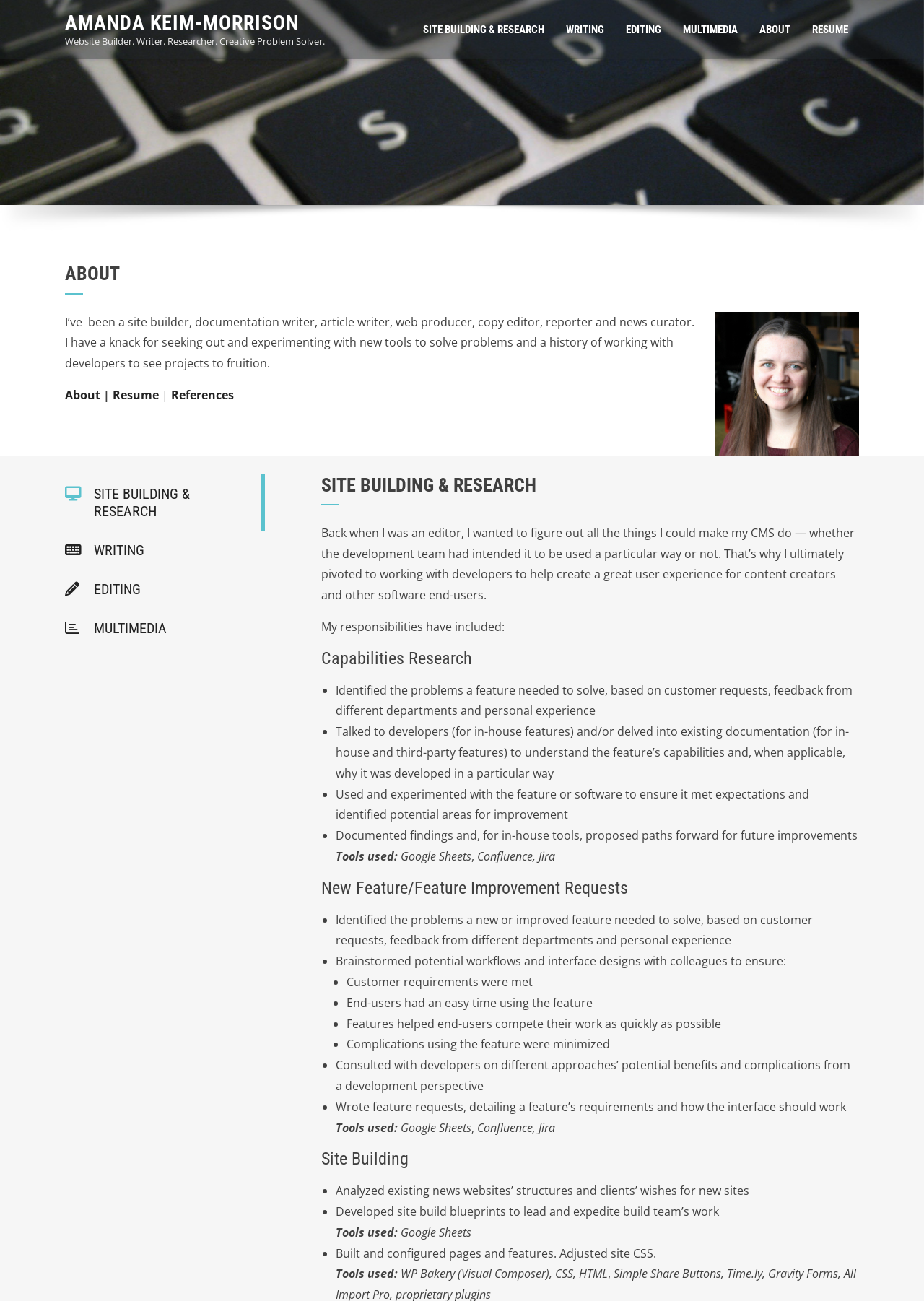Can you specify the bounding box coordinates for the region that should be clicked to fulfill this instruction: "View Amanda's resume".

[0.867, 0.0, 0.93, 0.046]